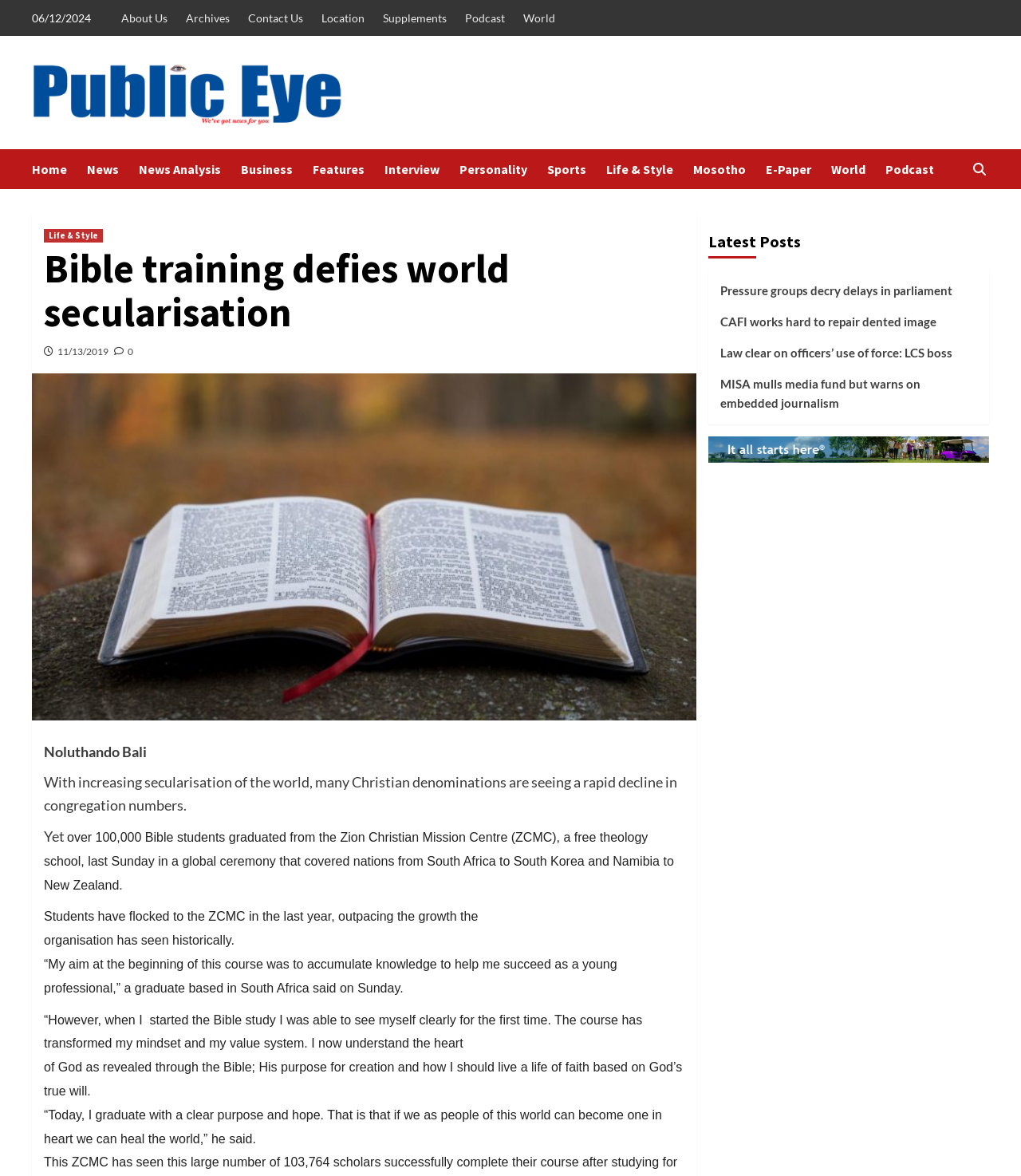How many graduates are mentioned in the article?
Refer to the image and answer the question using a single word or phrase.

over 100,000